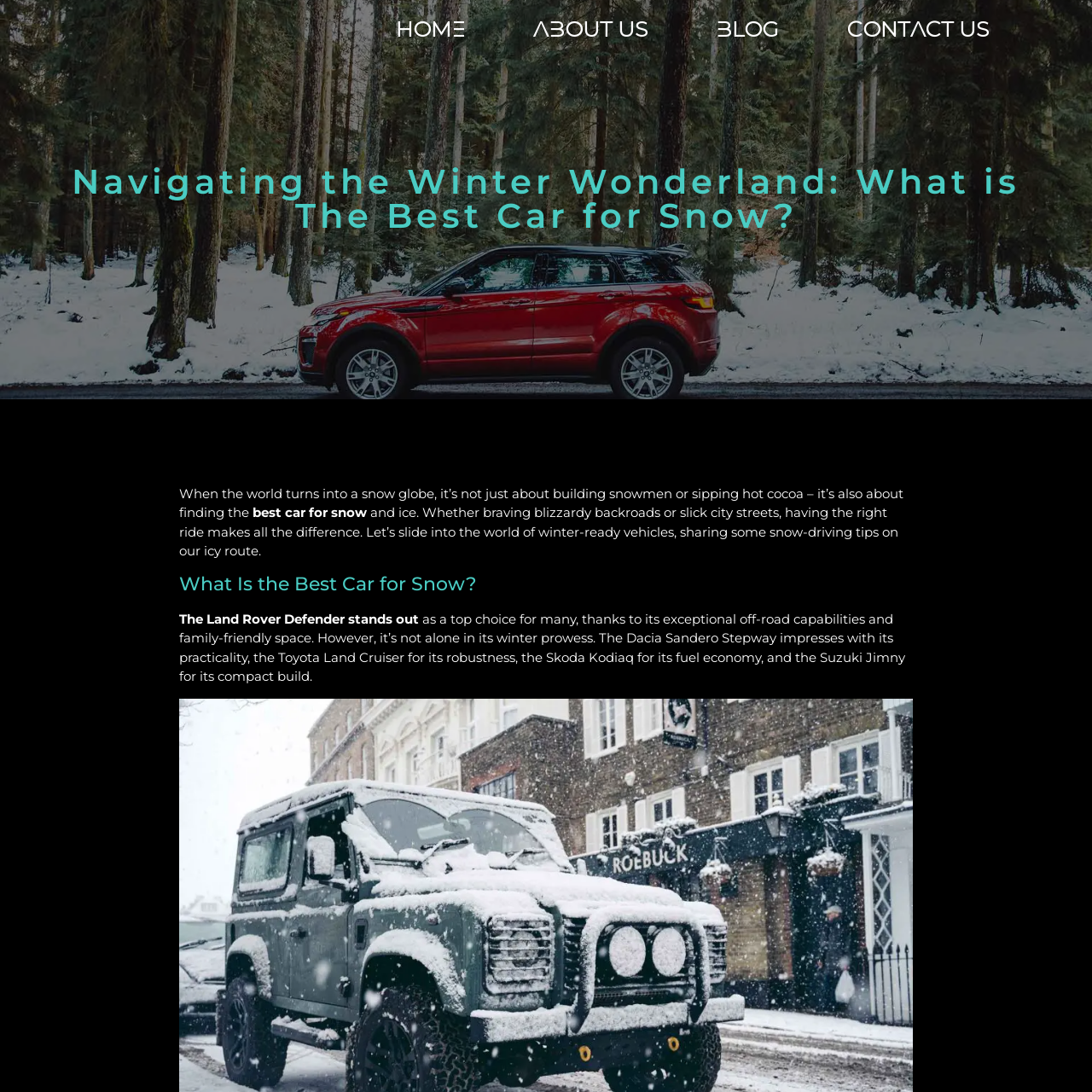What is the benefit of the Skoda Kodiaq?
Using the screenshot, give a one-word or short phrase answer.

Fuel economy